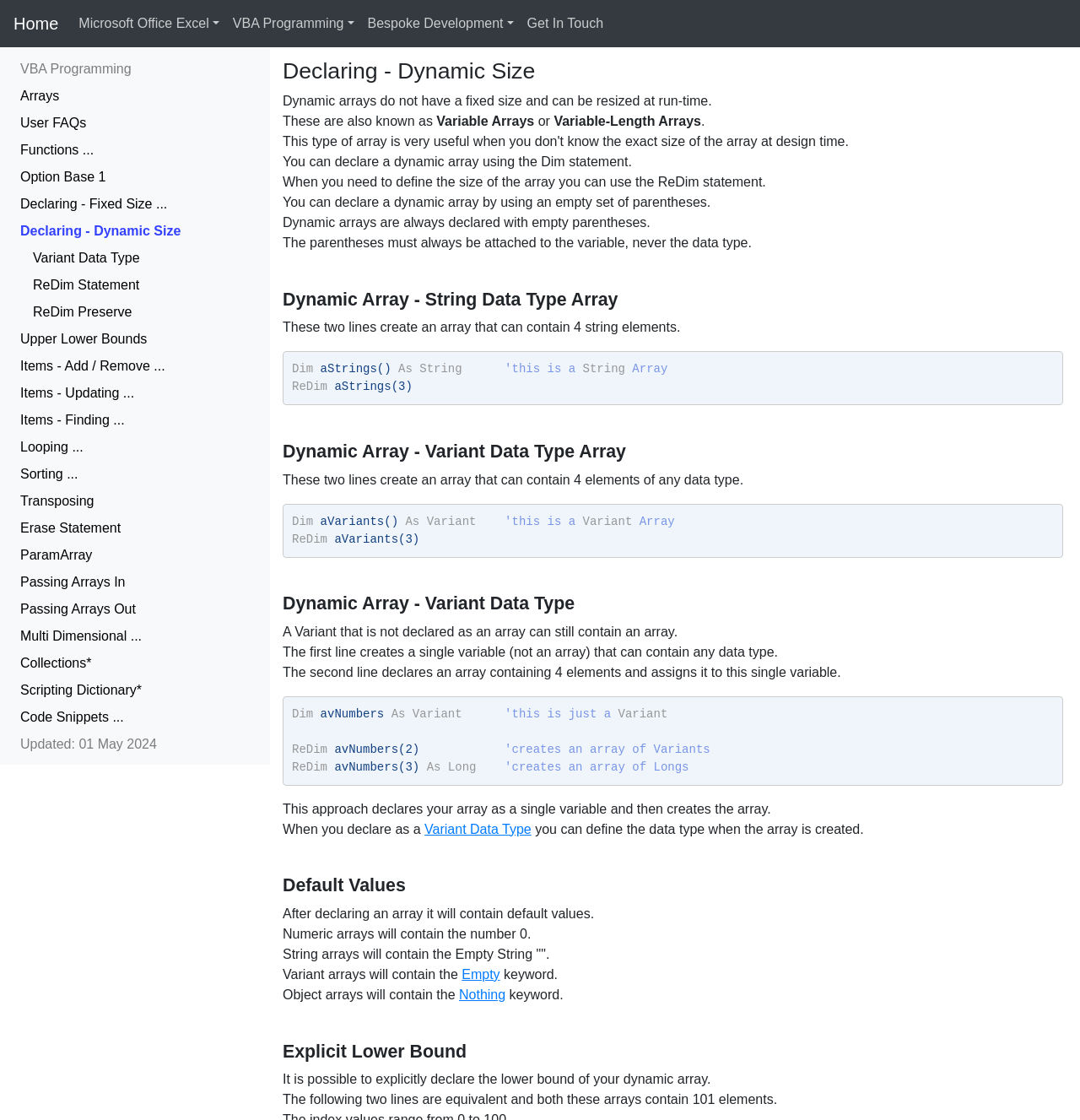Pinpoint the bounding box coordinates for the area that should be clicked to perform the following instruction: "Click on the 'Home' link".

[0.012, 0.006, 0.054, 0.036]